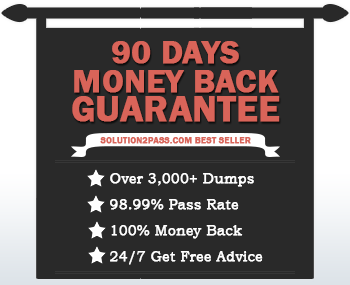Please analyze the image and provide a thorough answer to the question:
How many exam dumps are available?

The banner advertises access to over 3,000 exam dumps, which is a substantial resource for customers preparing for their exams.